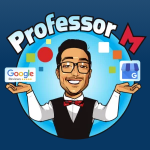What is Professor M holding in each hand?
Please ensure your answer is as detailed and informative as possible.

According to the caption, Professor M is balanced with Google logos in each hand, symbolizing his role as a guide for businesses navigating Google Maps and online visibility.